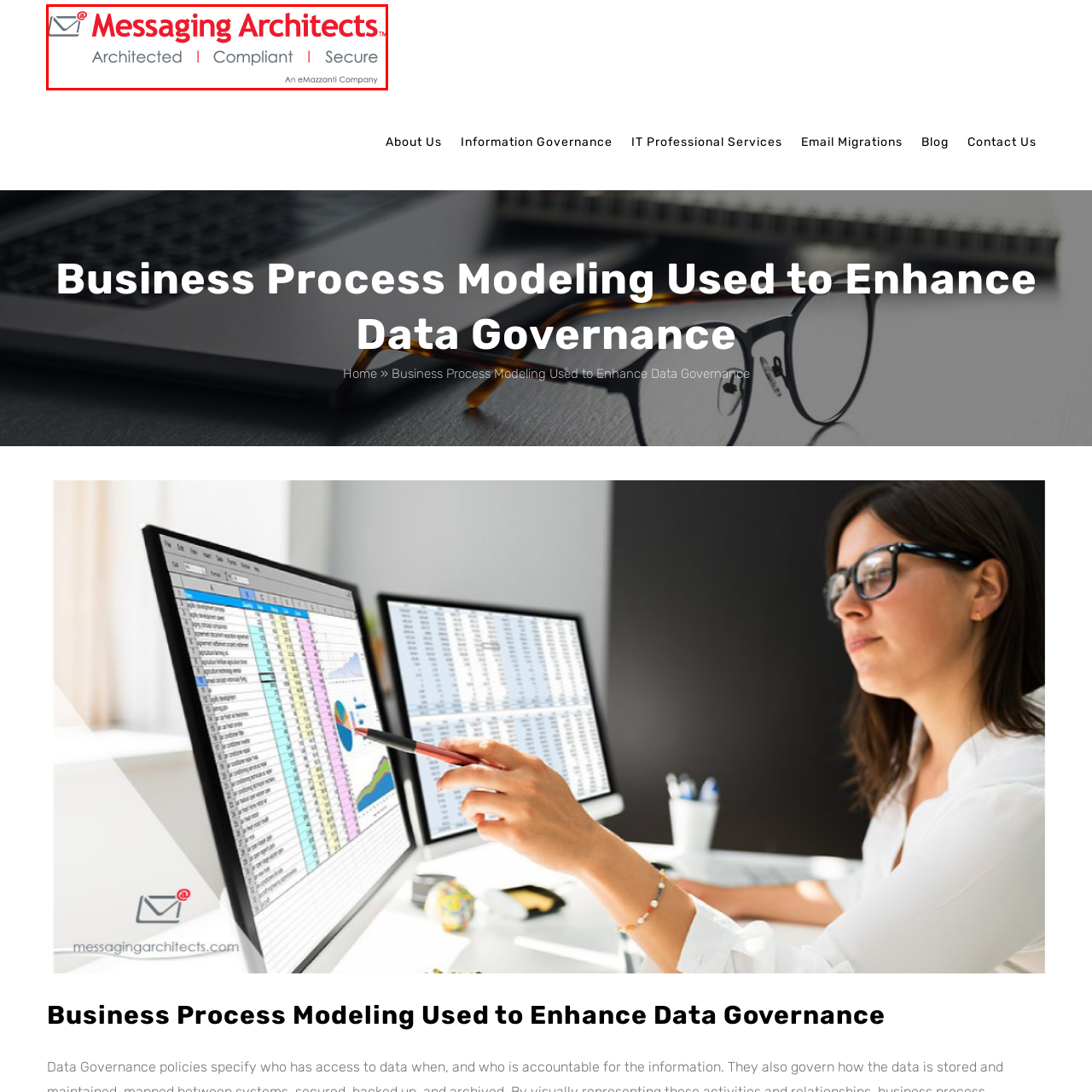Analyze and describe the image content within the red perimeter in detail.

The image features the logo of Messaging Architects, a company specializing in secure and compliant architectural solutions. The logo prominently displays the company name "Messaging Architects" in vibrant red text, accompanied by a stylized envelope icon that reinforces its focus on messaging and communication services. Below the main logo, the words "Architected | Compliant | Secure" are presented in a sleek, modern typography, emphasizing the company’s commitment to providing structured and trustworthy services. Additionally, the tagline "An eMazzanti Company" is subtly noted, highlighting its affiliation with eMazzanti Technologies. This logo serves as a visual representation of the brand’s professional identity in the field of IT solutions and governance.